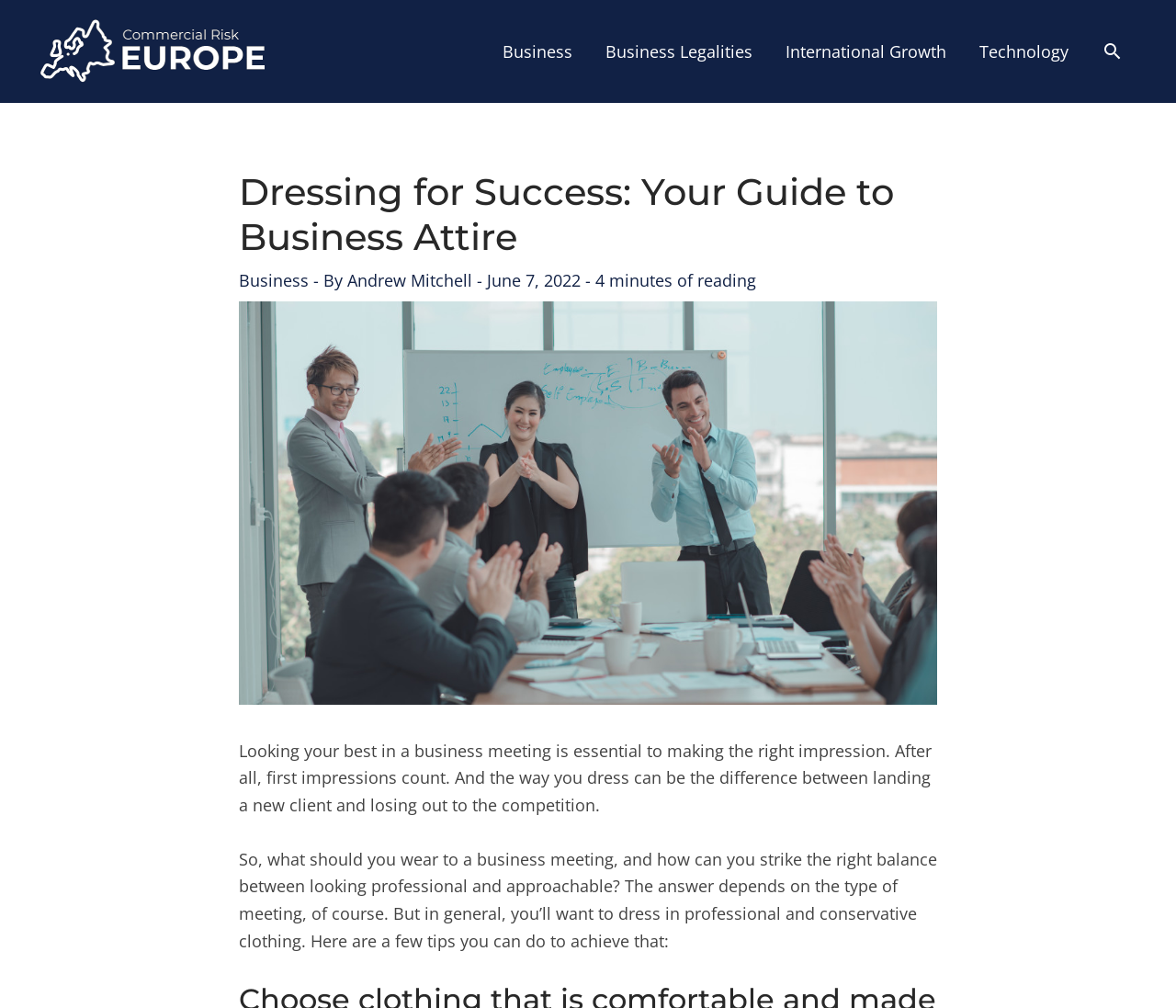Provide a short answer using a single word or phrase for the following question: 
What type of clothing is recommended for a business meeting?

Professional and conservative